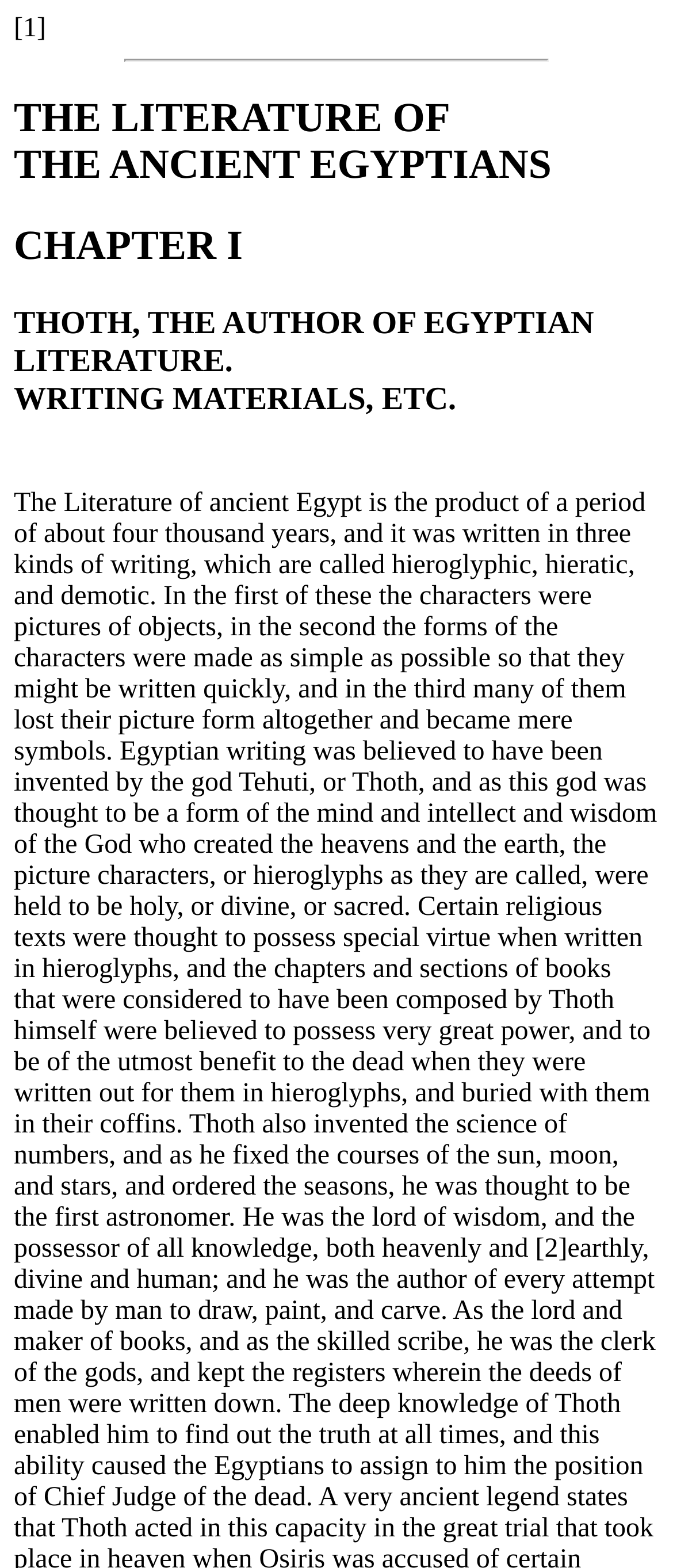What is the main topic of this webpage?
Offer a detailed and exhaustive answer to the question.

Based on the headings and content of the webpage, it appears that the main topic is Egyptian Literature, specifically the literature of the ancient Egyptians.